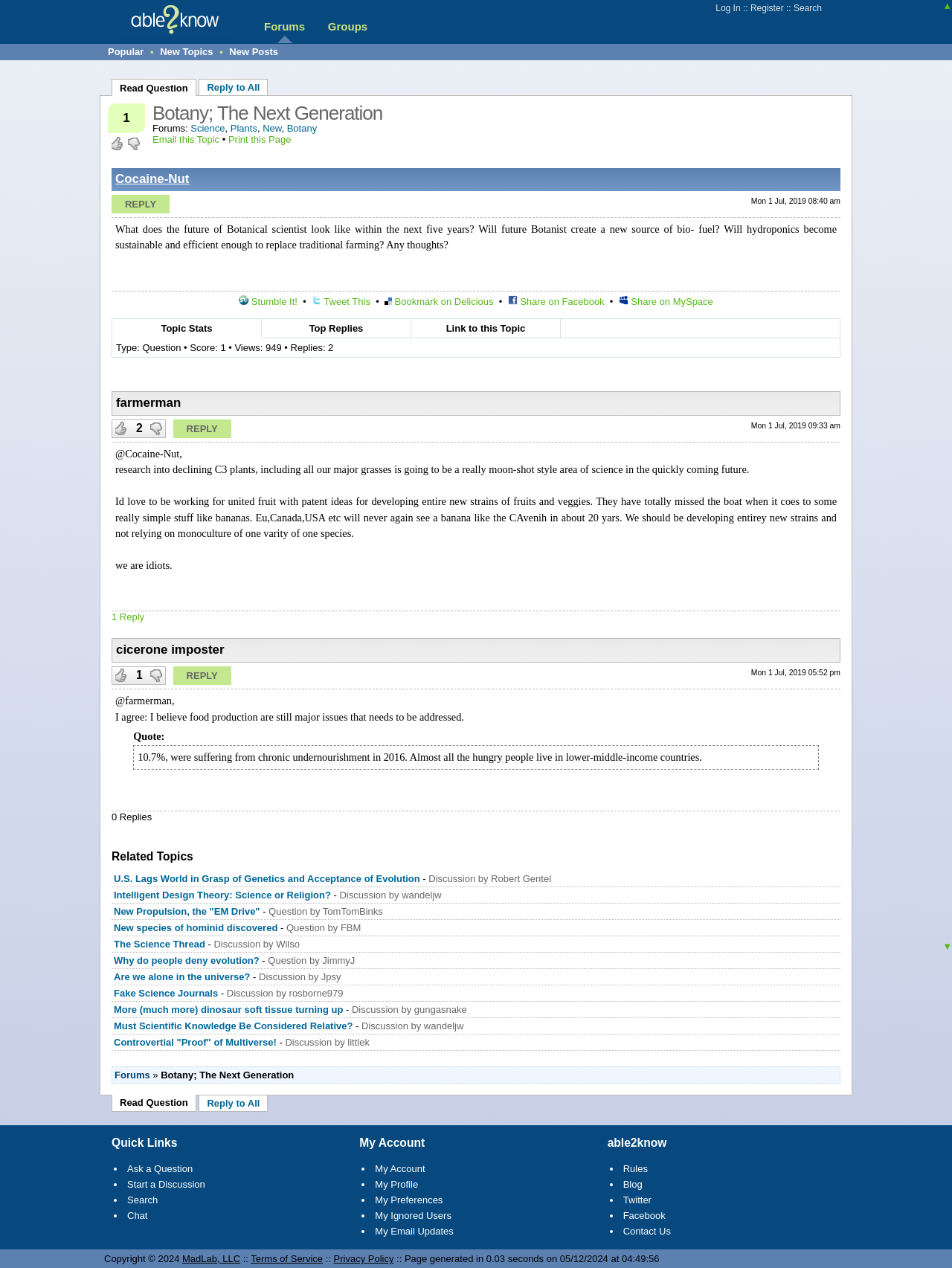Find the bounding box coordinates for the area that must be clicked to perform this action: "Email this topic".

[0.16, 0.106, 0.231, 0.114]